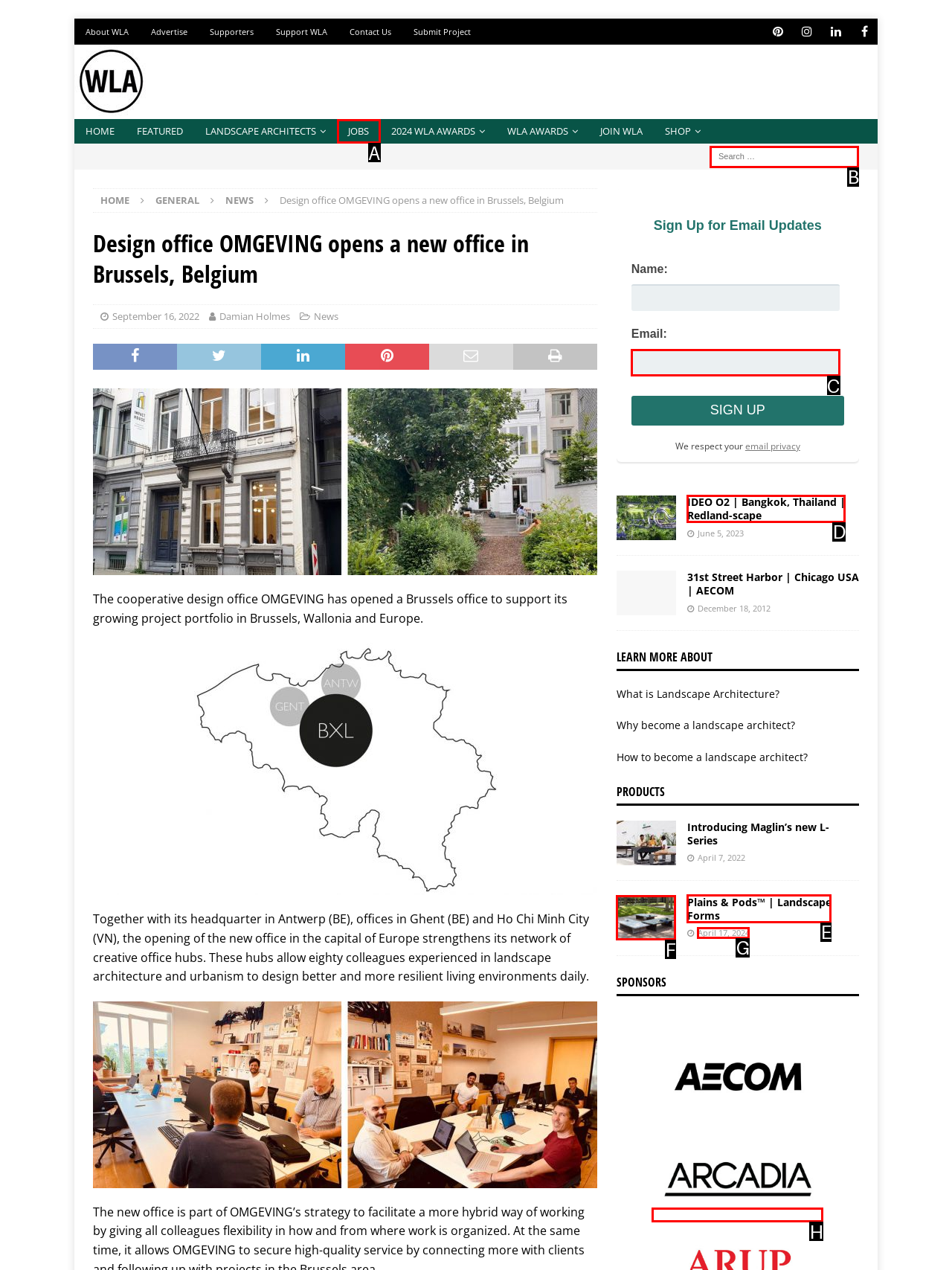To execute the task: Search for projects, which one of the highlighted HTML elements should be clicked? Answer with the option's letter from the choices provided.

B